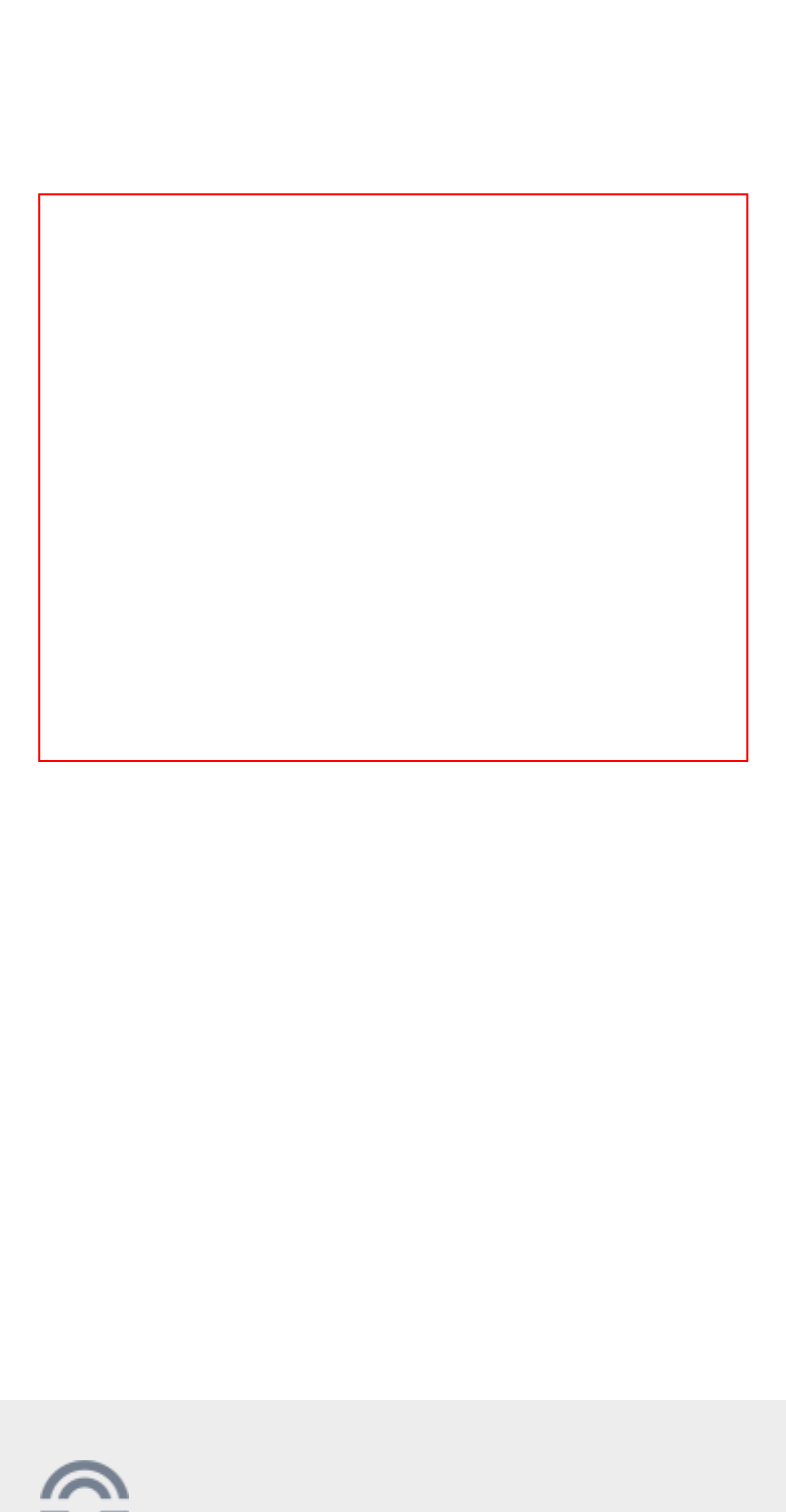You have a screenshot of a webpage, and there is a red bounding box around a UI element. Utilize OCR to extract the text within this red bounding box.

This year's theme: "Achieving an Integrated Force" will bring together the five operational domains of air, cyber, electromagnetic activities (CEMA), land, sea and space. A premier hybrid event bringing together governments, armed forces and the defence industry. Know more about our open-architecture and innovative SPHERE® PASSIVE SURVEILLANCE Technology, the compelling evolution of KALEIDOSCOPE 2.0. Over the past 20 years we have laid the foundations for our open sonar processing platform and fully digitalised hydrophones. Learn more of our market-leading digital underwater communication system UT3000 2G.